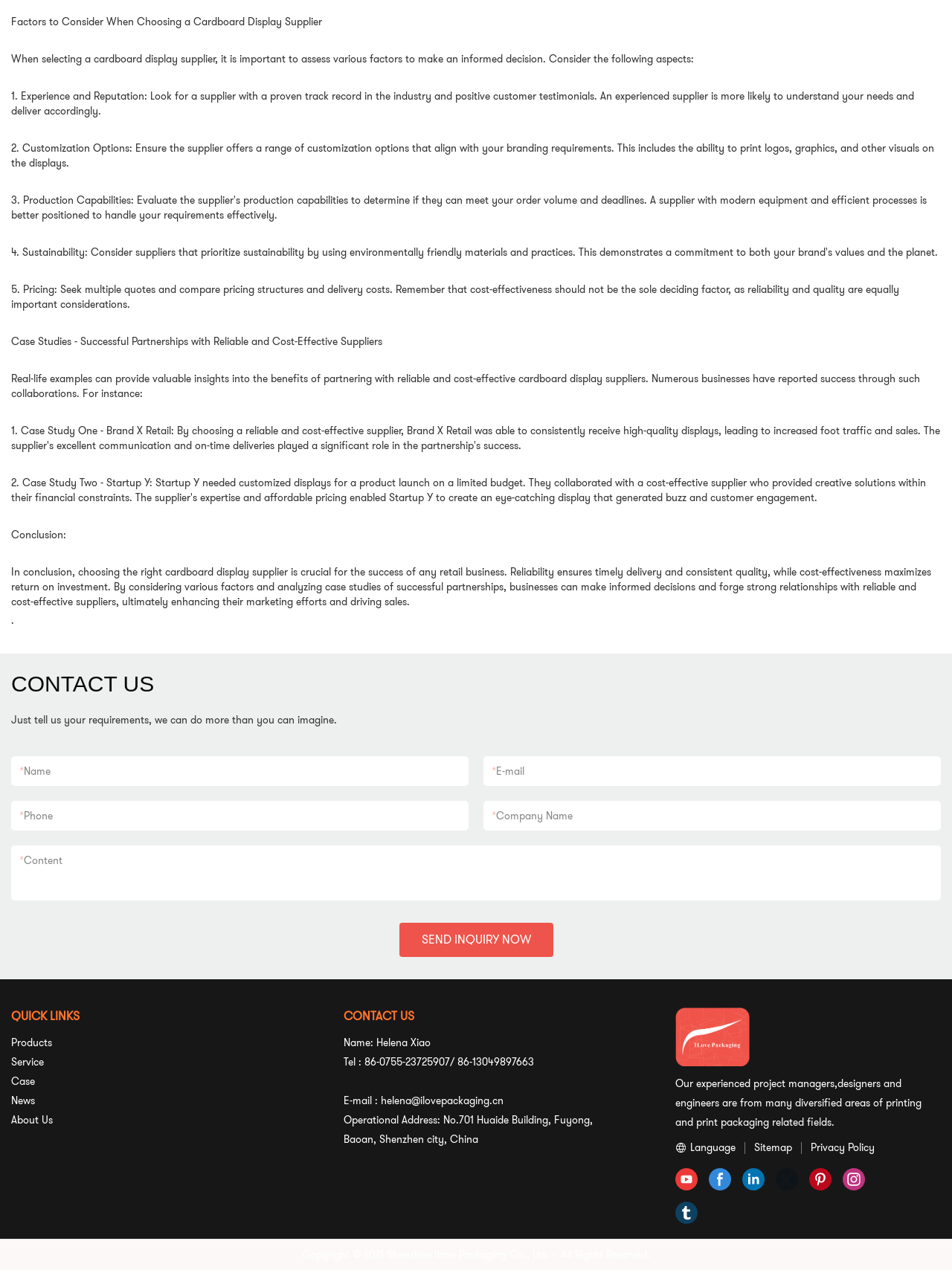Could you locate the bounding box coordinates for the section that should be clicked to accomplish this task: "Click the youtube social media link".

[0.71, 0.92, 0.733, 0.937]